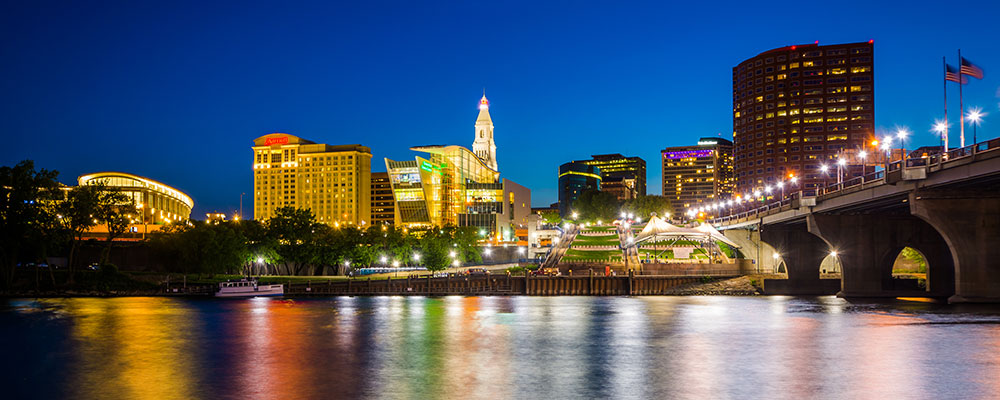Elaborate on all the elements present in the image.

The image showcases a vibrant night view of Hartford, Connecticut, illuminated beautifully against the darkening sky. The skyline features a mix of modern skyscrapers, including the iconic Church of the Good Shepherd, visible in the distance with its prominent tower shining brightly. The Connecticut River reflects the colorful lights of the city, creating a shimmering effect on the water's surface. 

In the foreground, a pedestrian bridge is adorned with lights that lead toward a bustling waterfront area. Visible structures include venues and entertainment spaces, suggesting a lively atmosphere filled with activity. The scene evokes a sense of community and growth, emphasizing Hartford's vitality and picturesque charm at night.